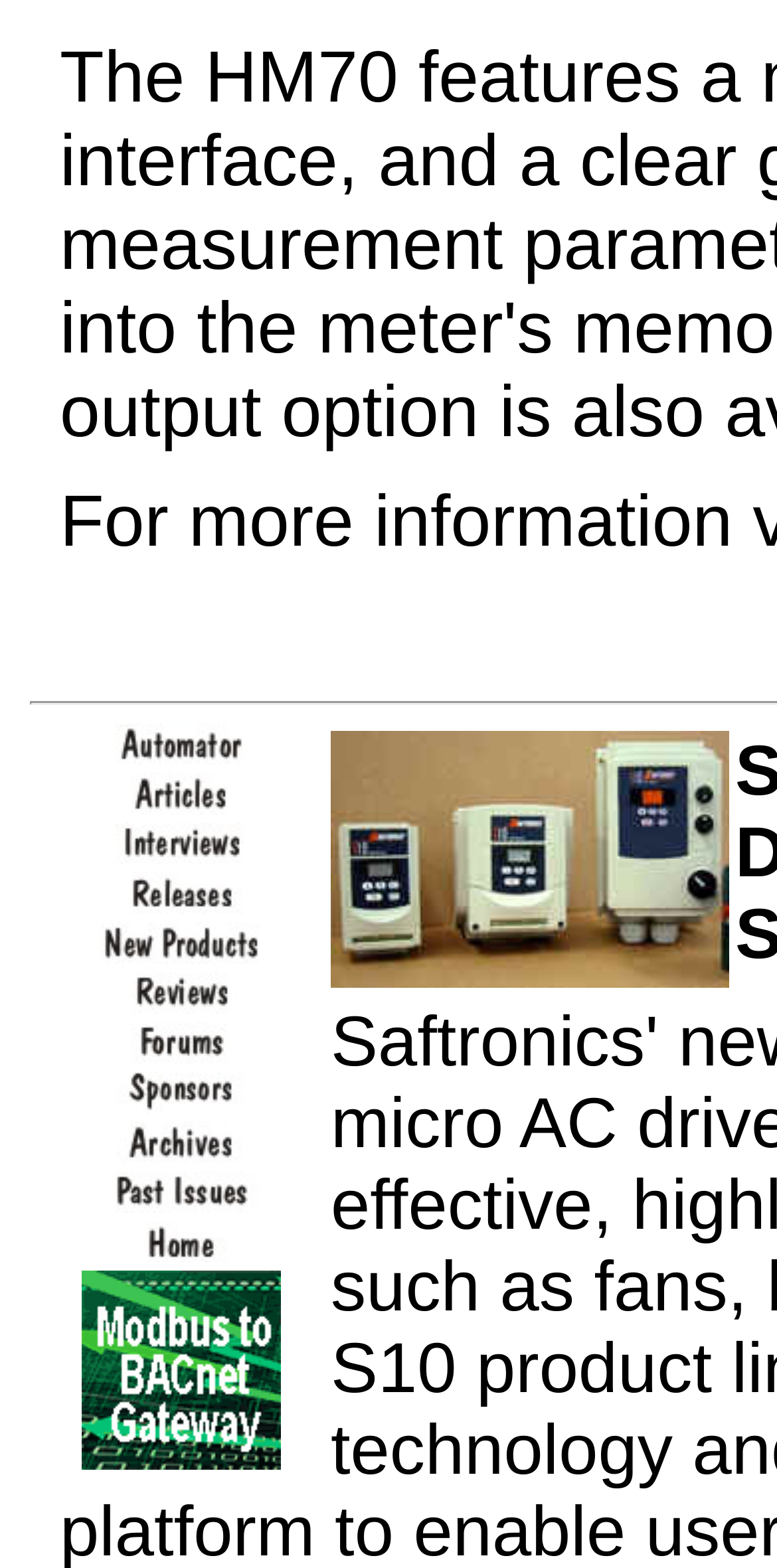Find the bounding box coordinates of the element to click in order to complete the given instruction: "view company insights."

None